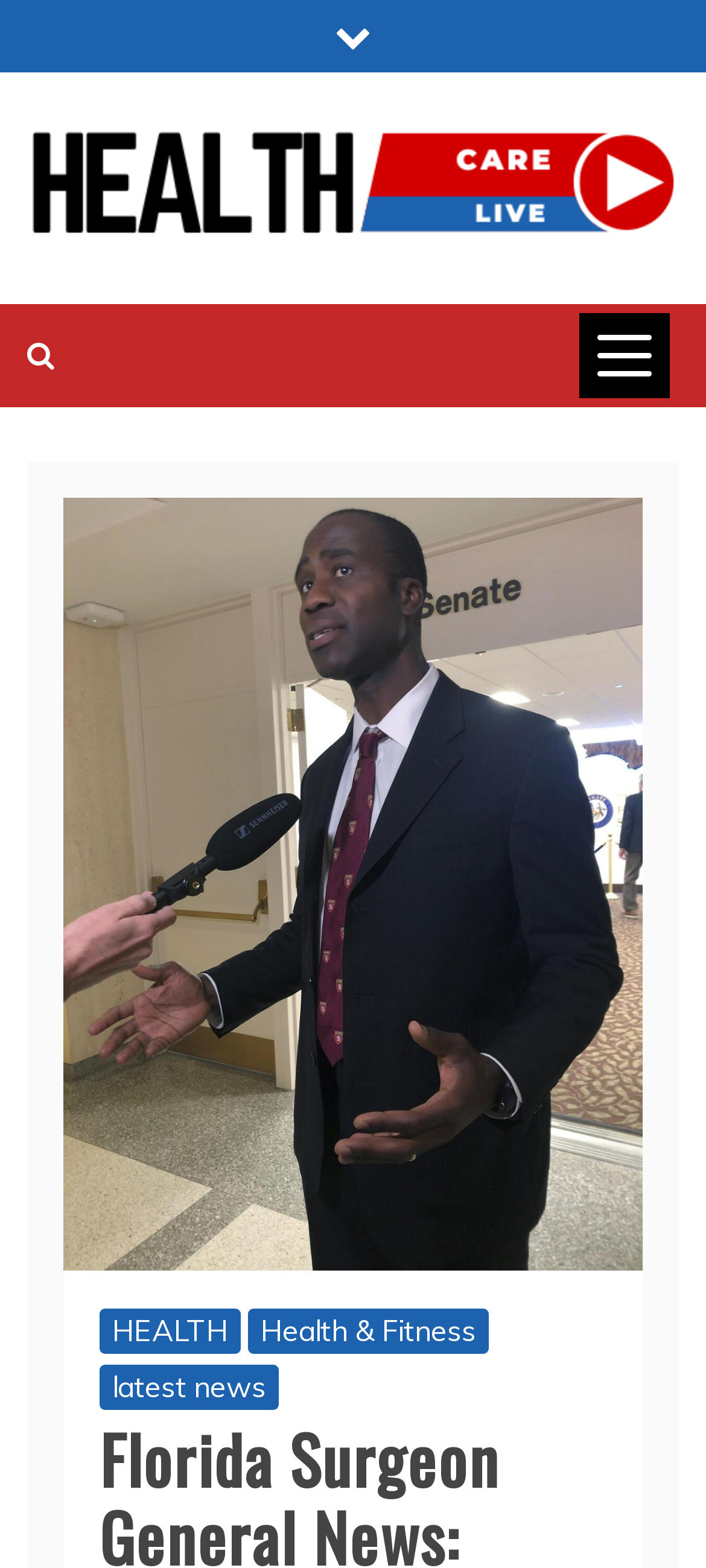Answer this question in one word or a short phrase: Is the primary menu expanded?

No